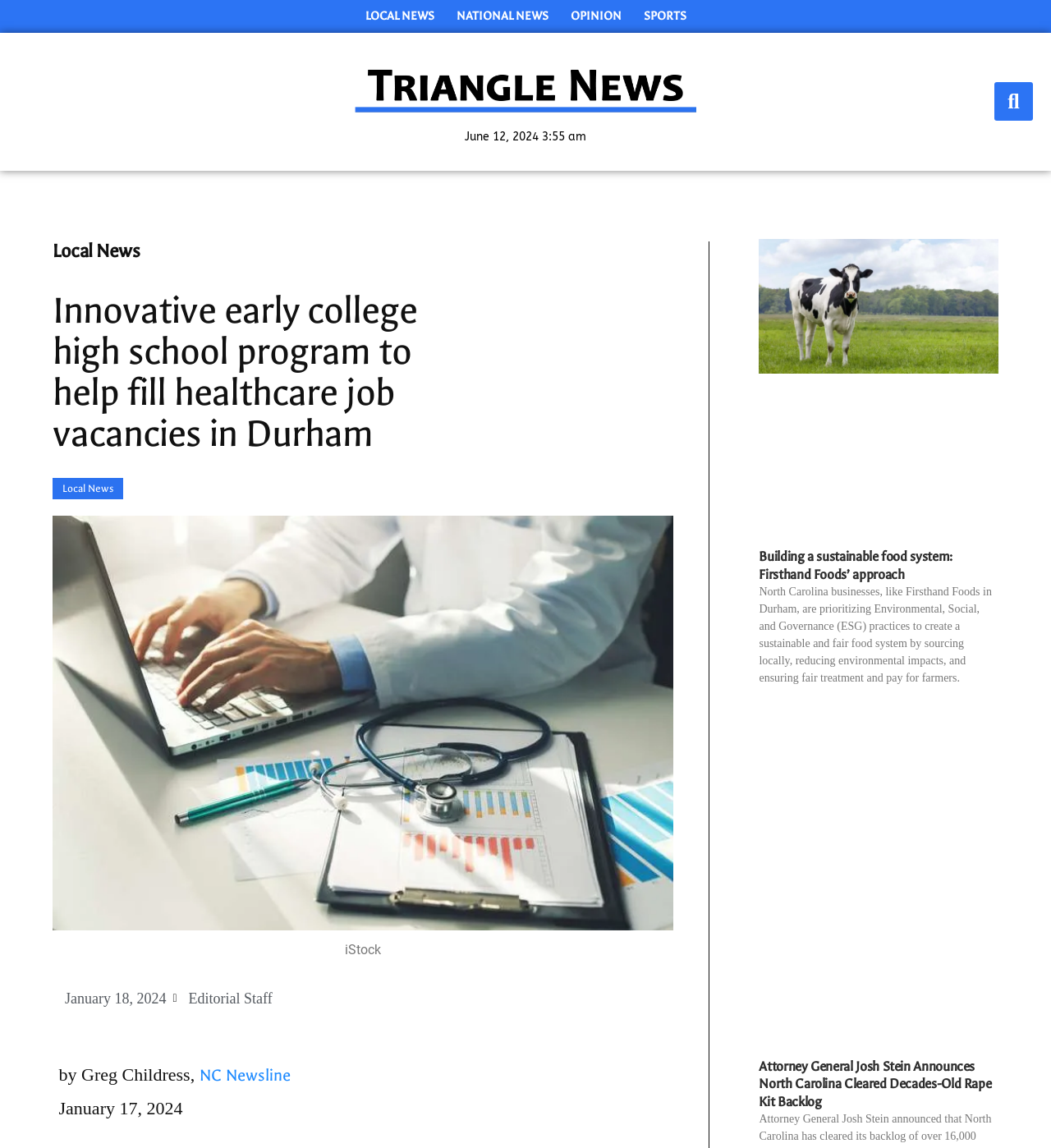What is the name of the author of the article?
We need a detailed and exhaustive answer to the question. Please elaborate.

I found the name of the author by looking at the StaticText element with the text 'by Greg Childress,' which is located at the bottom of the webpage.